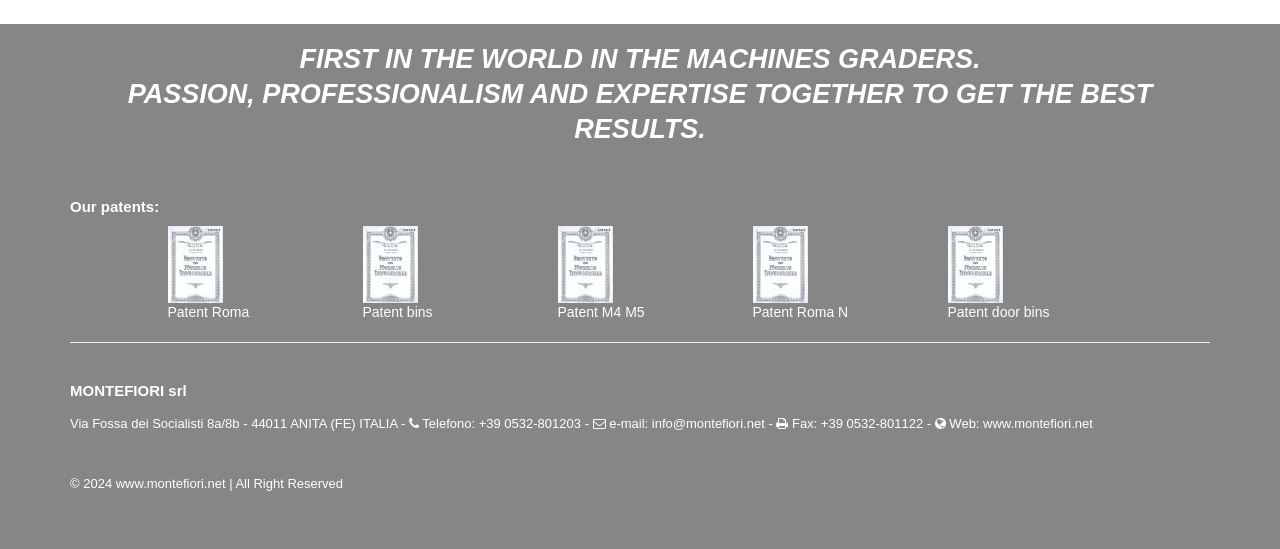Extract the bounding box coordinates for the UI element described as: "Patent door bins".

[0.74, 0.412, 0.869, 0.583]